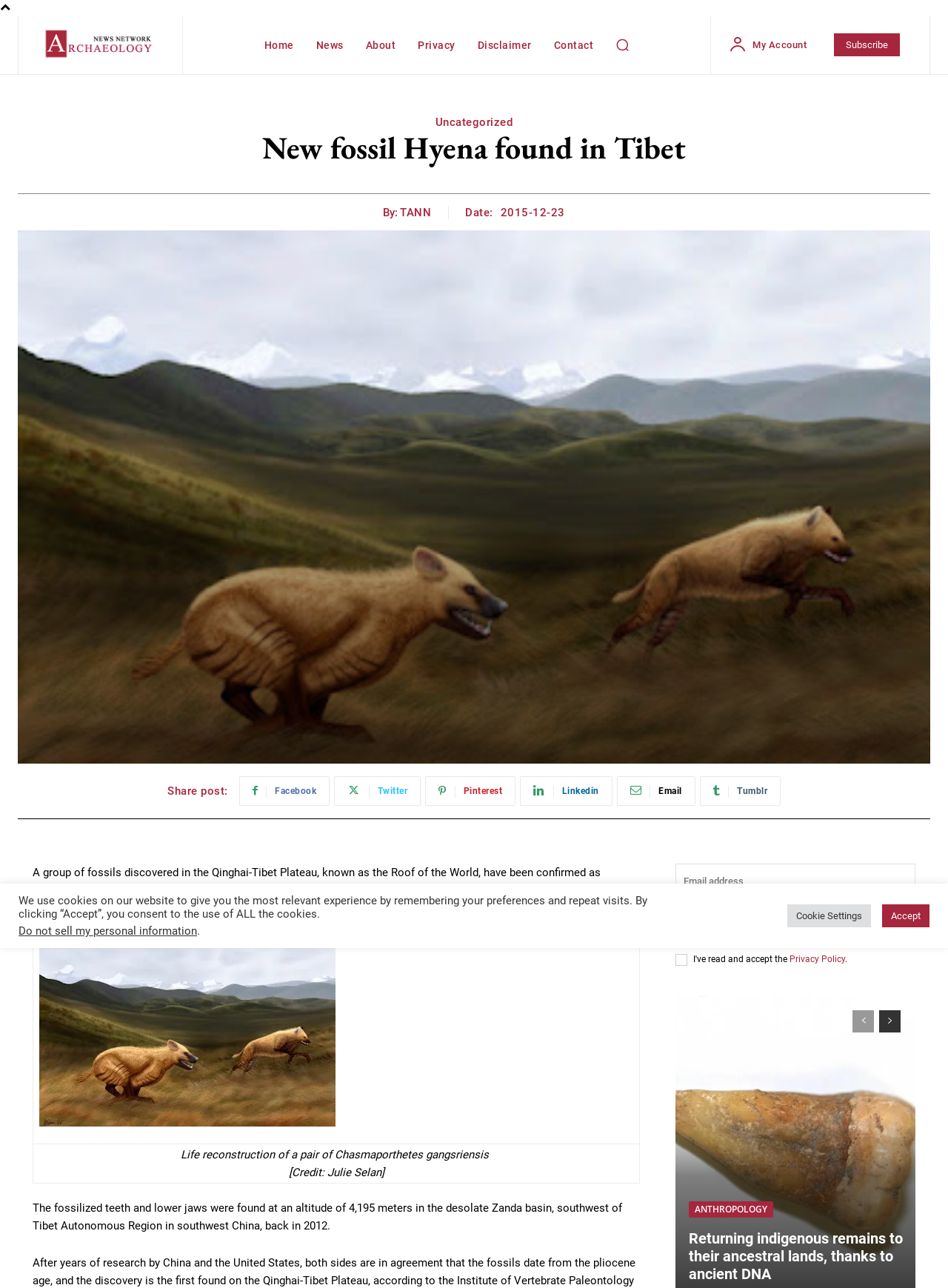Please identify the bounding box coordinates for the region that you need to click to follow this instruction: "Click the Search button".

[0.642, 0.024, 0.671, 0.046]